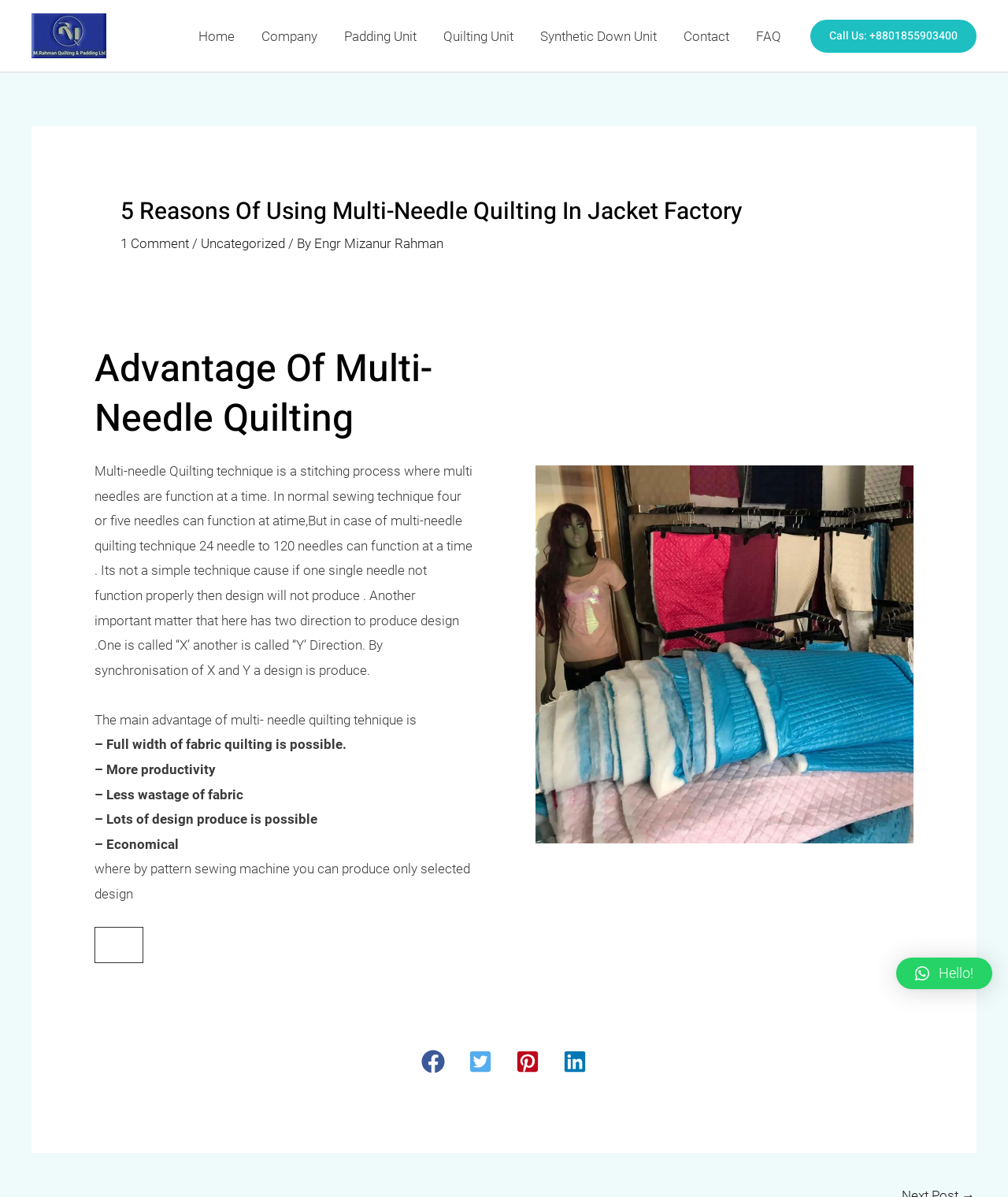Highlight the bounding box coordinates of the element you need to click to perform the following instruction: "View the quilt product."

[0.531, 0.389, 0.906, 0.705]